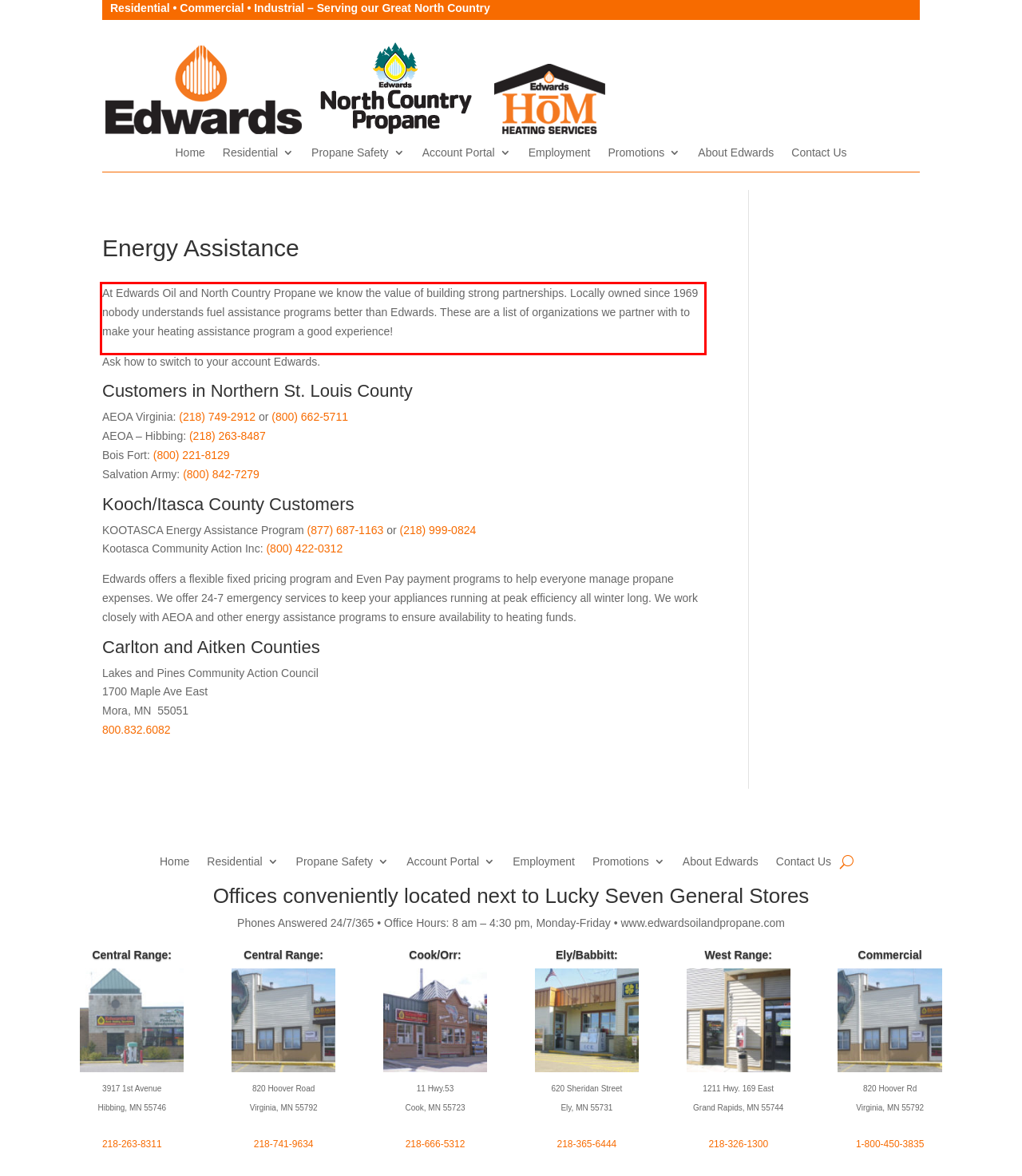Observe the screenshot of the webpage that includes a red rectangle bounding box. Conduct OCR on the content inside this red bounding box and generate the text.

At Edwards Oil and North Country Propane we know the value of building strong partnerships. Locally owned since 1969 nobody understands fuel assistance programs better than Edwards. These are a list of organizations we partner with to make your heating assistance program a good experience!